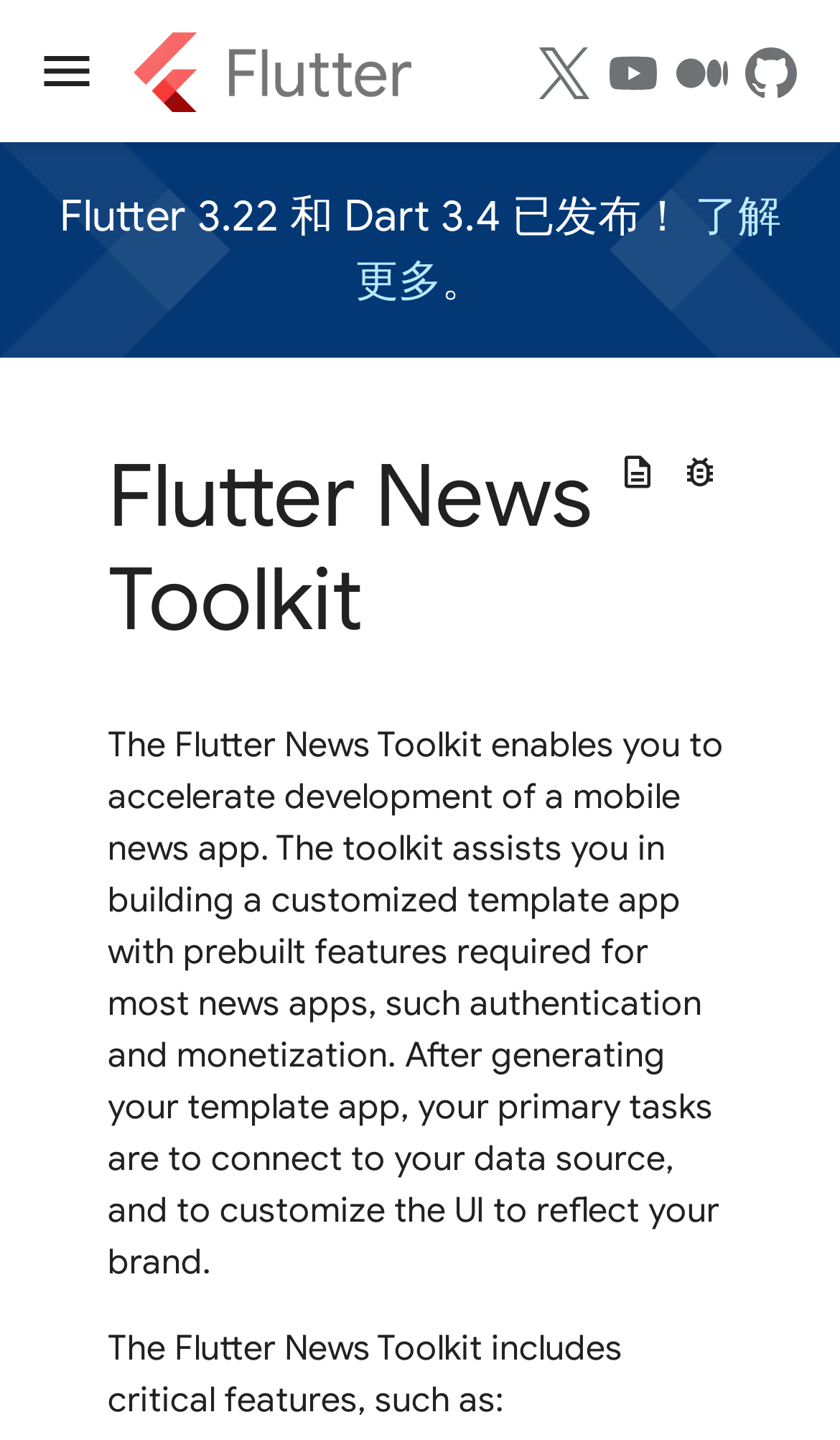Describe all the key features of the webpage in detail.

This webpage is about the Flutter News Toolkit, a tool for creating a newsfeed app in Flutter. At the top left corner, there is a button to toggle navigation, accompanied by a "menu" text. Next to it, on the top left, is the Flutter CN logo, which is an image. 

On the top right, there are four social media links: Twitter, YouTube, Medium blog, and GitHub, each with an accompanying image. 

Below the top section, there is an alert box that announces the release of Flutter 3.22 and Dart 3.4, with a "了解更多" (learn more) link. 

The main content of the page is divided into two sections. The first section has a heading "Flutter News Toolkit" and a brief description of the toolkit, explaining its purpose and features. 

The second section, below the first one, lists the critical features of the Flutter News Toolkit.